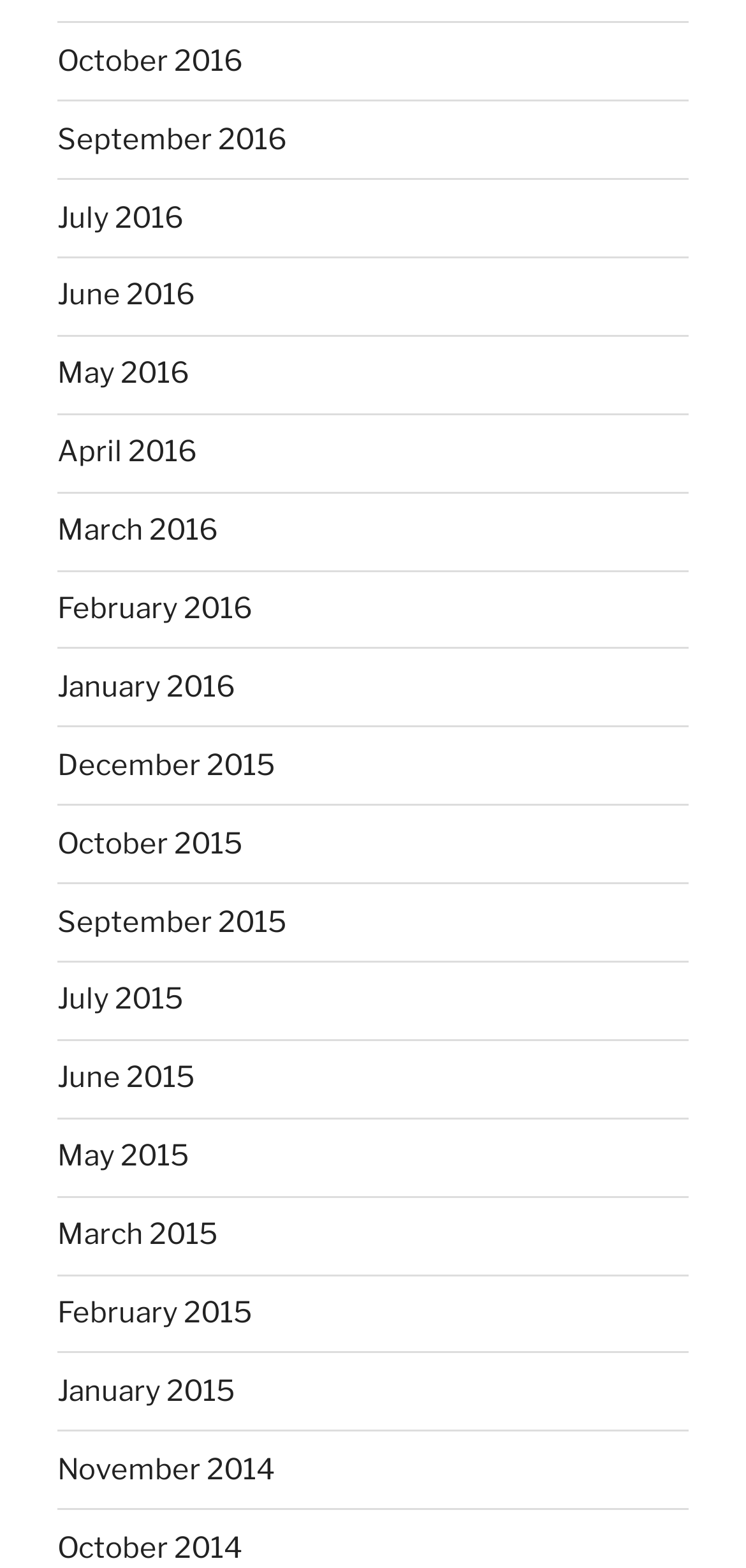Please determine the bounding box coordinates for the element that should be clicked to follow these instructions: "go to Orlando Outfitters".

None